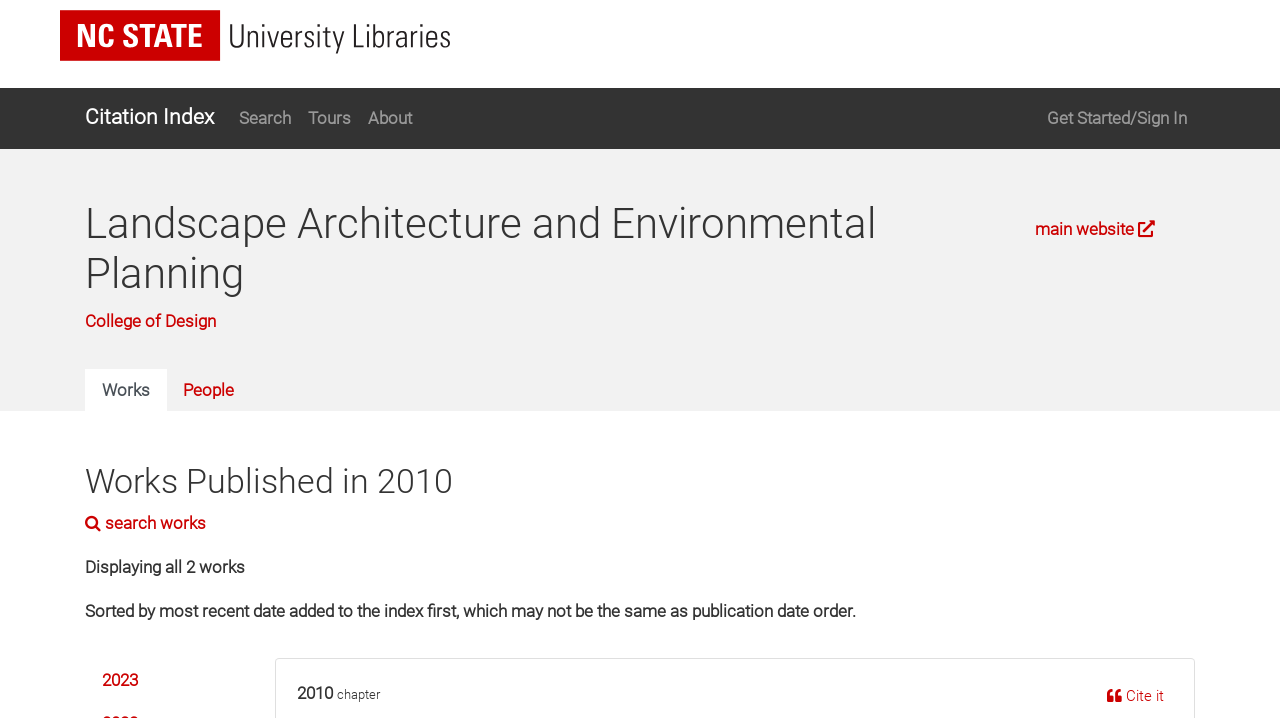How many works are displayed? From the image, respond with a single word or brief phrase.

2